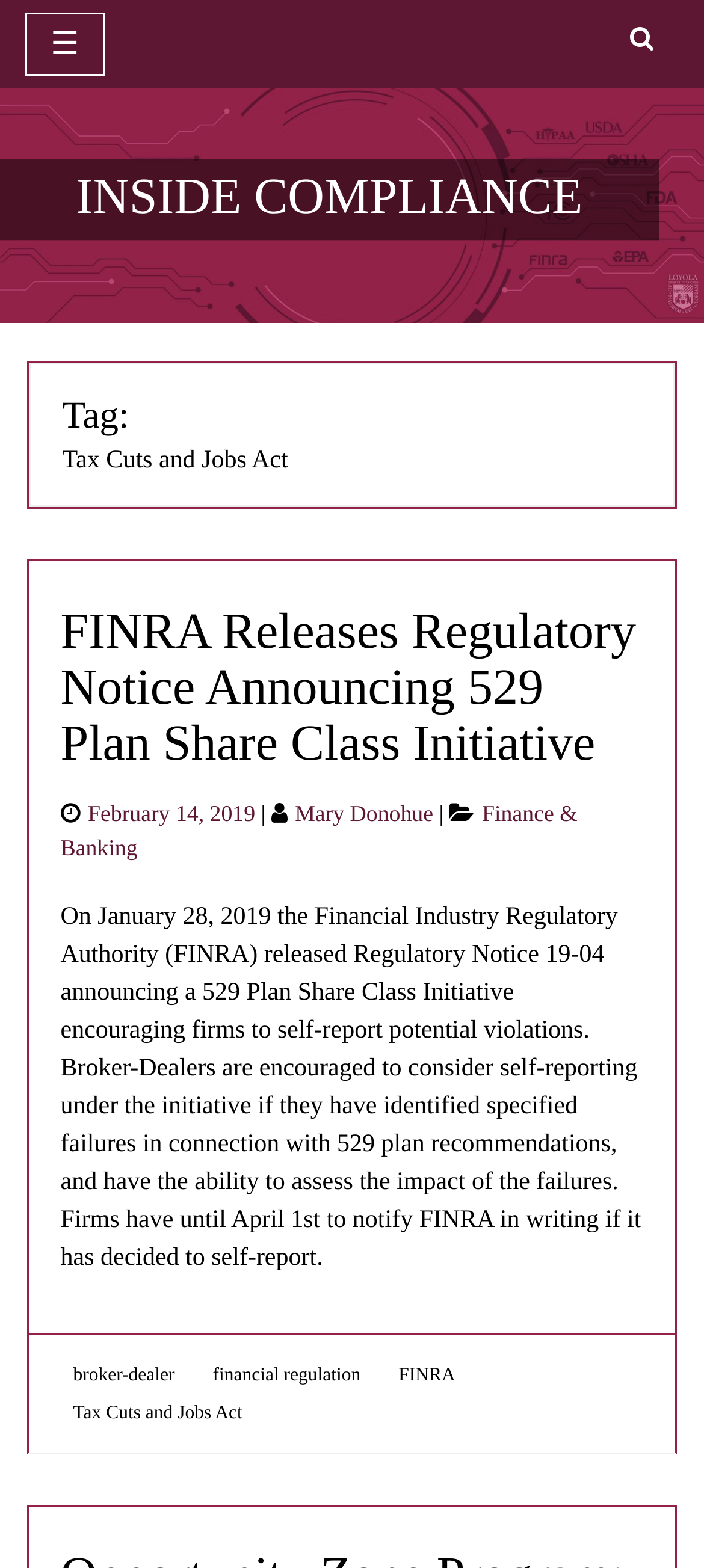Can you pinpoint the bounding box coordinates for the clickable element required for this instruction: "read about Tax Cuts and Jobs Act"? The coordinates should be four float numbers between 0 and 1, i.e., [left, top, right, bottom].

[0.104, 0.896, 0.344, 0.908]